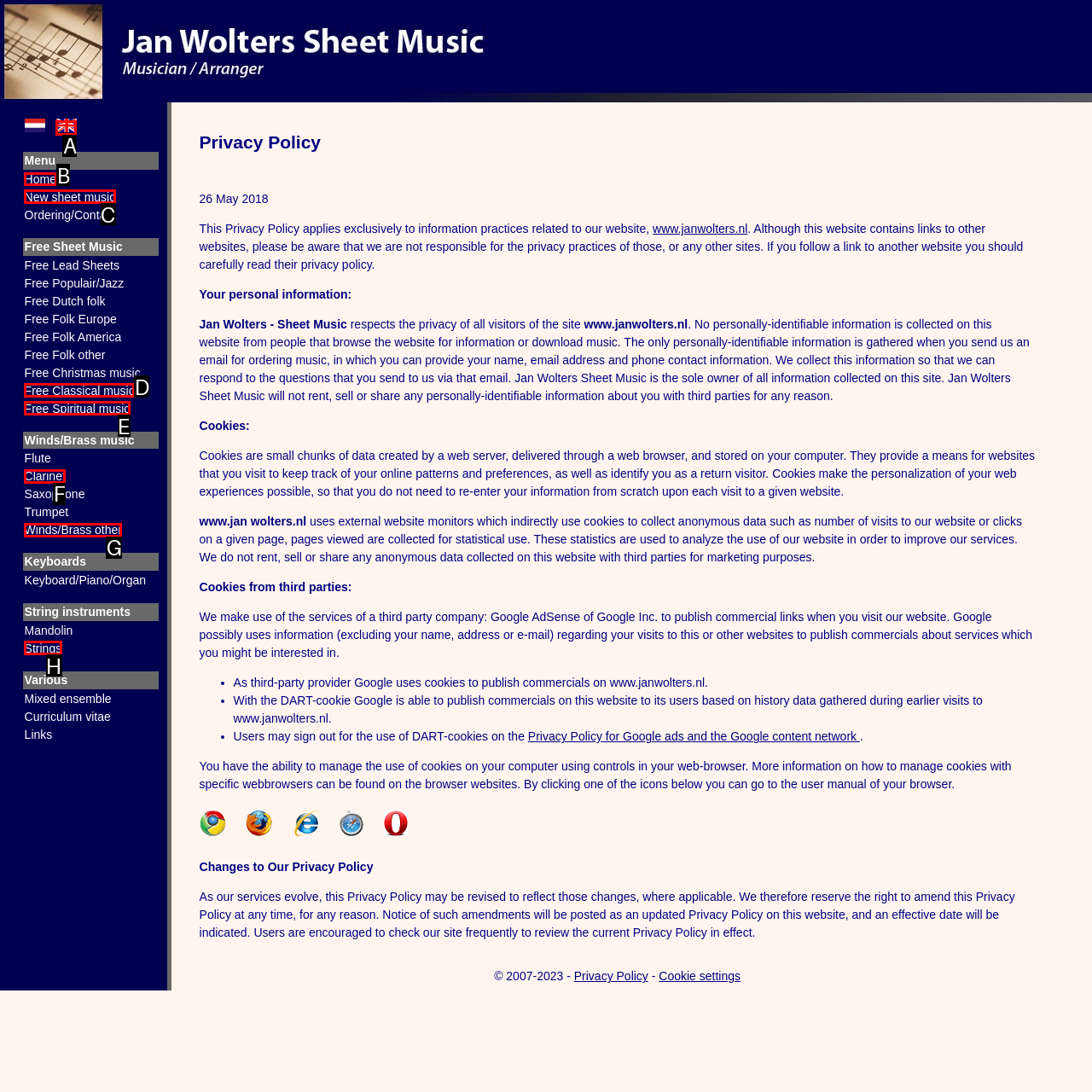Which HTML element should be clicked to complete the following task: Go to Home?
Answer with the letter corresponding to the correct choice.

B